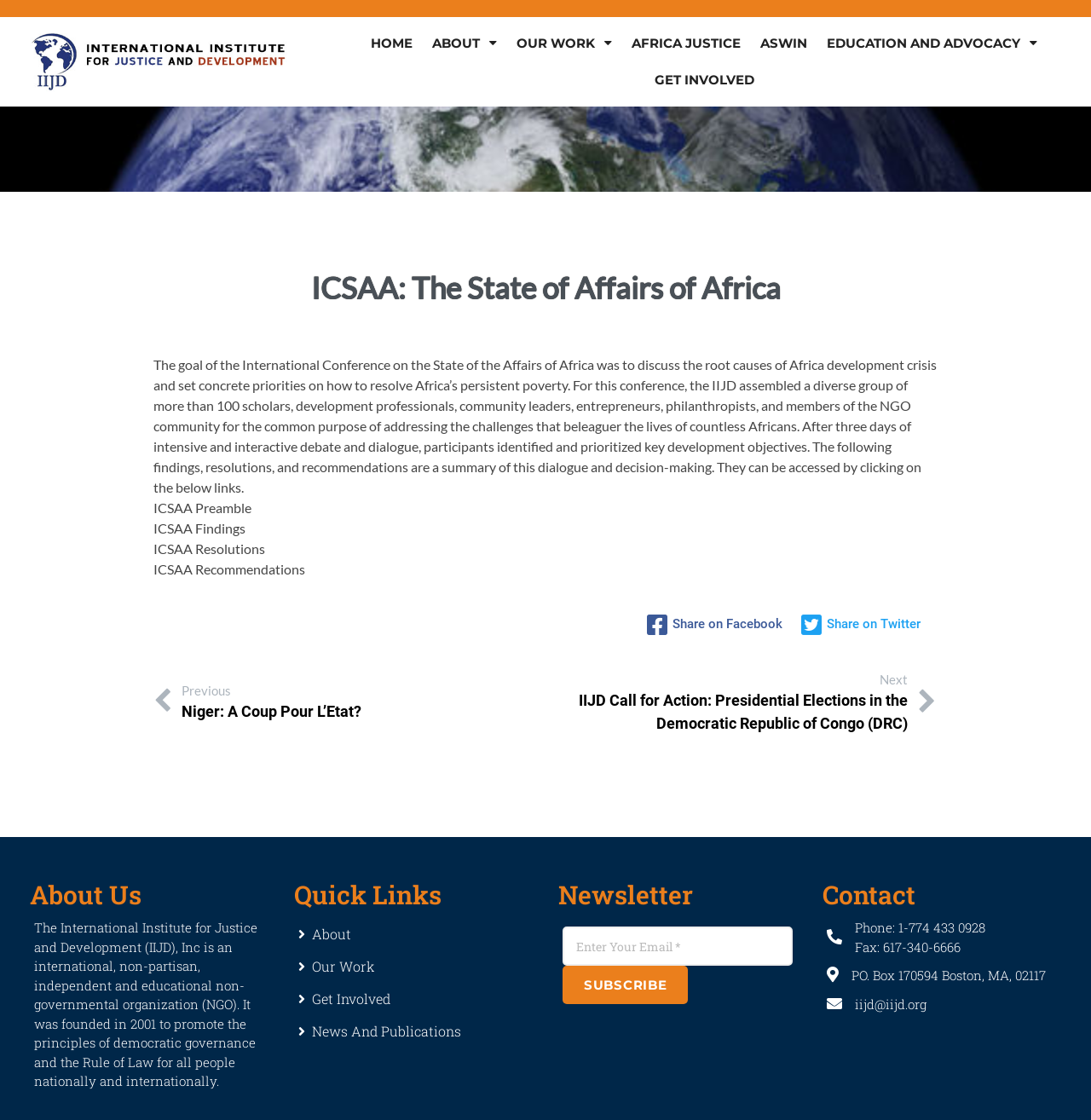Please specify the bounding box coordinates in the format (top-left x, top-left y, bottom-right x, bottom-right y), with all values as floating point numbers between 0 and 1. Identify the bounding box of the UI element described by: Get Involved

[0.273, 0.877, 0.484, 0.906]